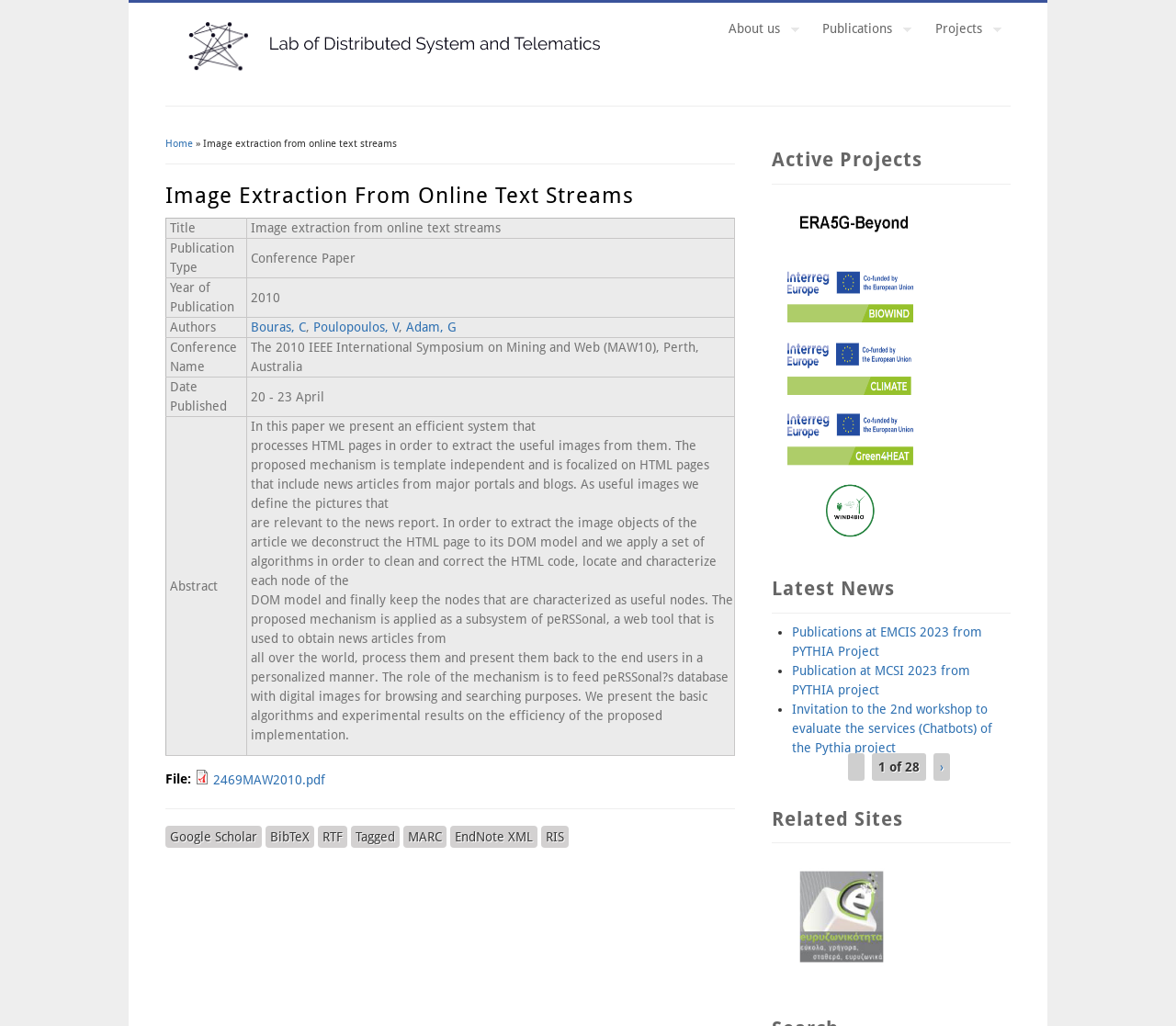Provide a one-word or short-phrase response to the question:
What is the date of publication?

20 - 23 April